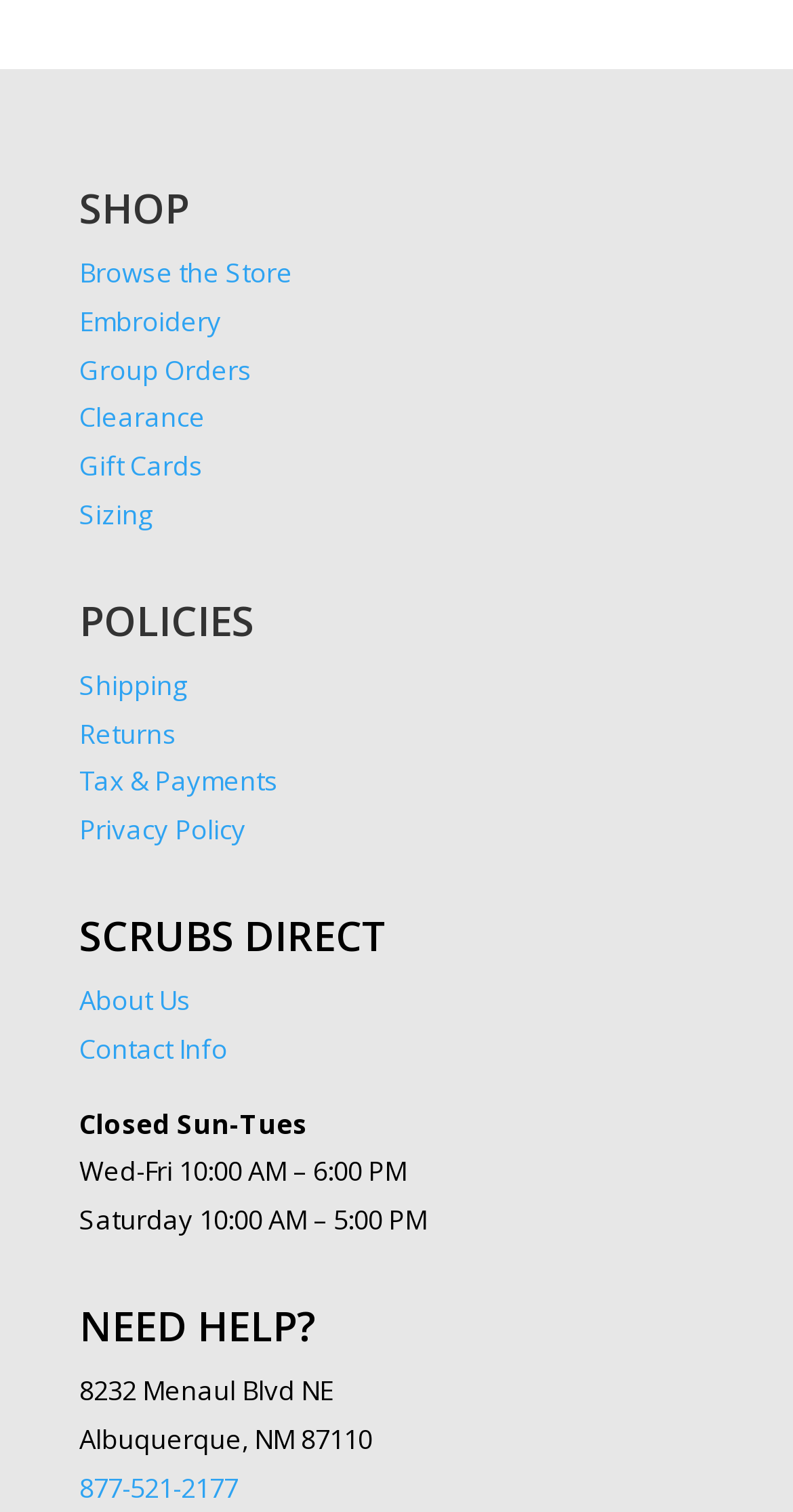Provide a one-word or brief phrase answer to the question:
What is the policy on returns?

Link available